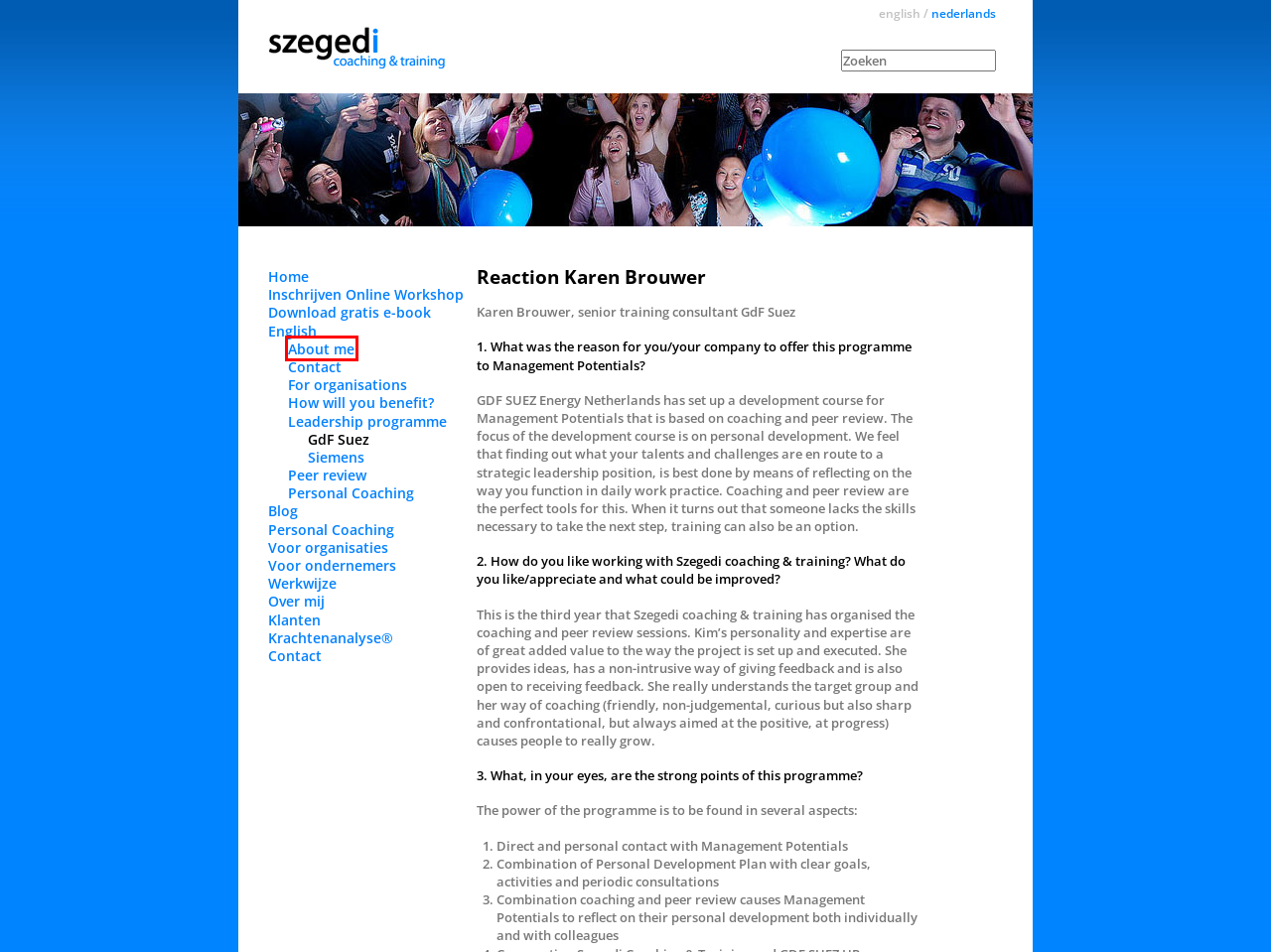Observe the provided screenshot of a webpage that has a red rectangle bounding box. Determine the webpage description that best matches the new webpage after clicking the element inside the red bounding box. Here are the candidates:
A. Contact - Szegedi Coaching & TrainingSzegedi Coaching & Training
B. About me - Szegedi Coaching & TrainingSzegedi Coaching & Training
C. Werkwijze - Szegedi Coaching & TrainingSzegedi Coaching & Training
D. How will you benefit? - Szegedi Coaching & TrainingSzegedi Coaching & Training
E. GdF Suez - Szegedi Coaching & TrainingSzegedi Coaching & Training
F. Klanten - Szegedi Coaching & TrainingSzegedi Coaching & Training
G. For organisations - Szegedi Coaching & TrainingSzegedi Coaching & Training
H. Voor ondernemers - Szegedi Coaching & TrainingSzegedi Coaching & Training

B